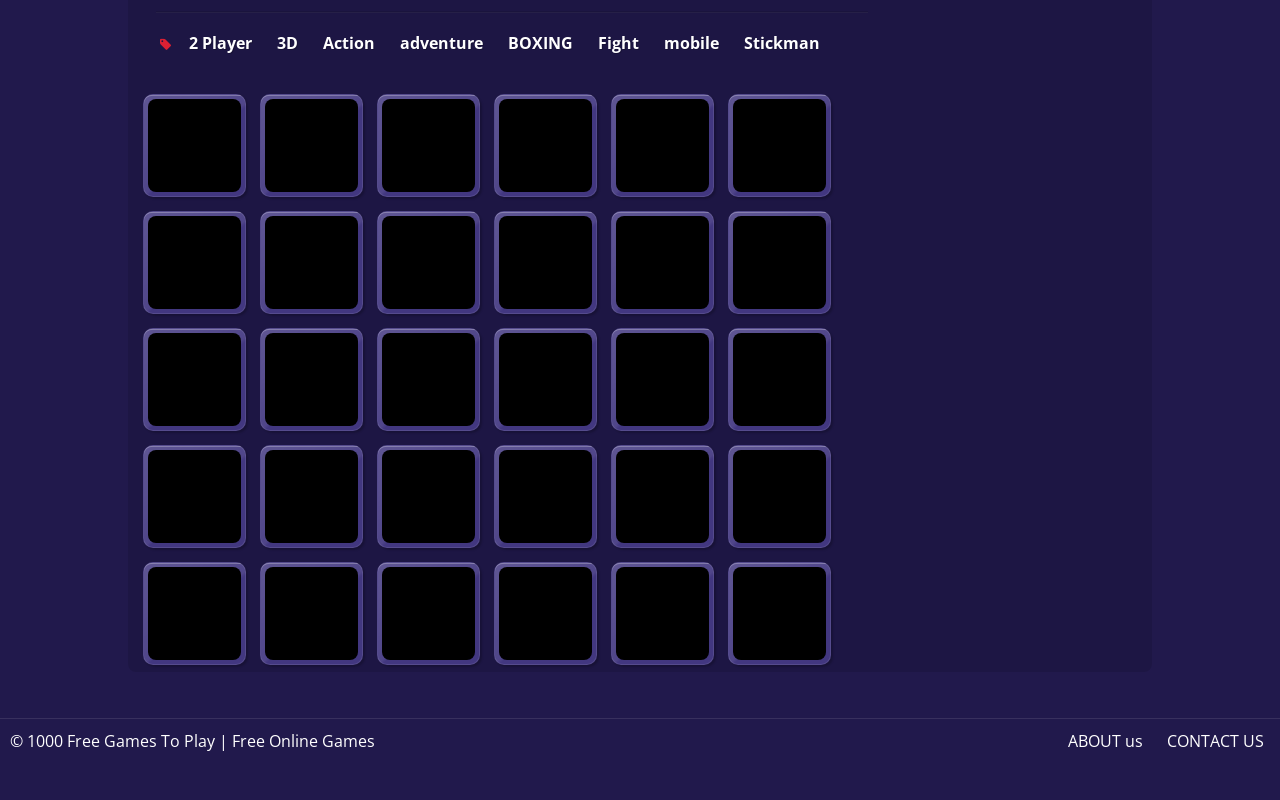Use a single word or phrase to answer this question: 
How many games are listed on the webpage?

30